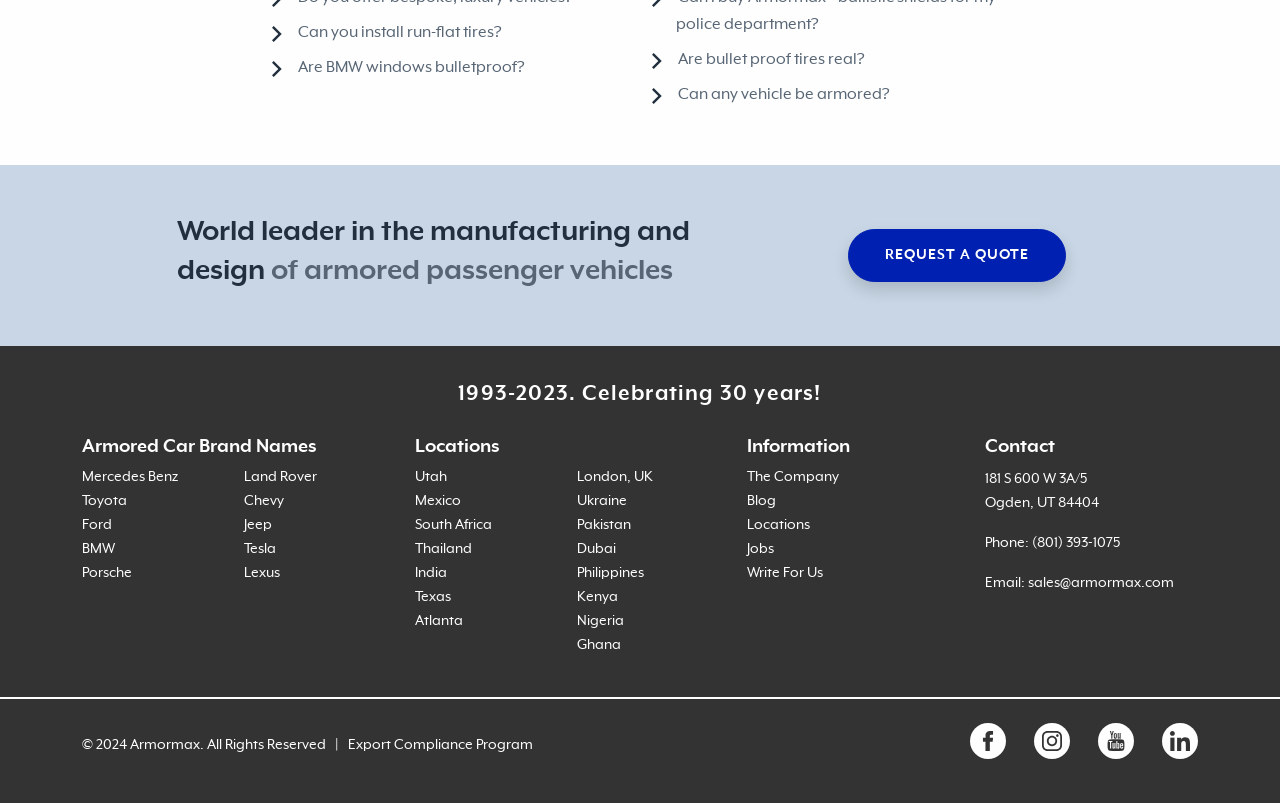Please specify the bounding box coordinates for the clickable region that will help you carry out the instruction: "Contact through '(801) 393-1075'".

[0.806, 0.666, 0.875, 0.686]